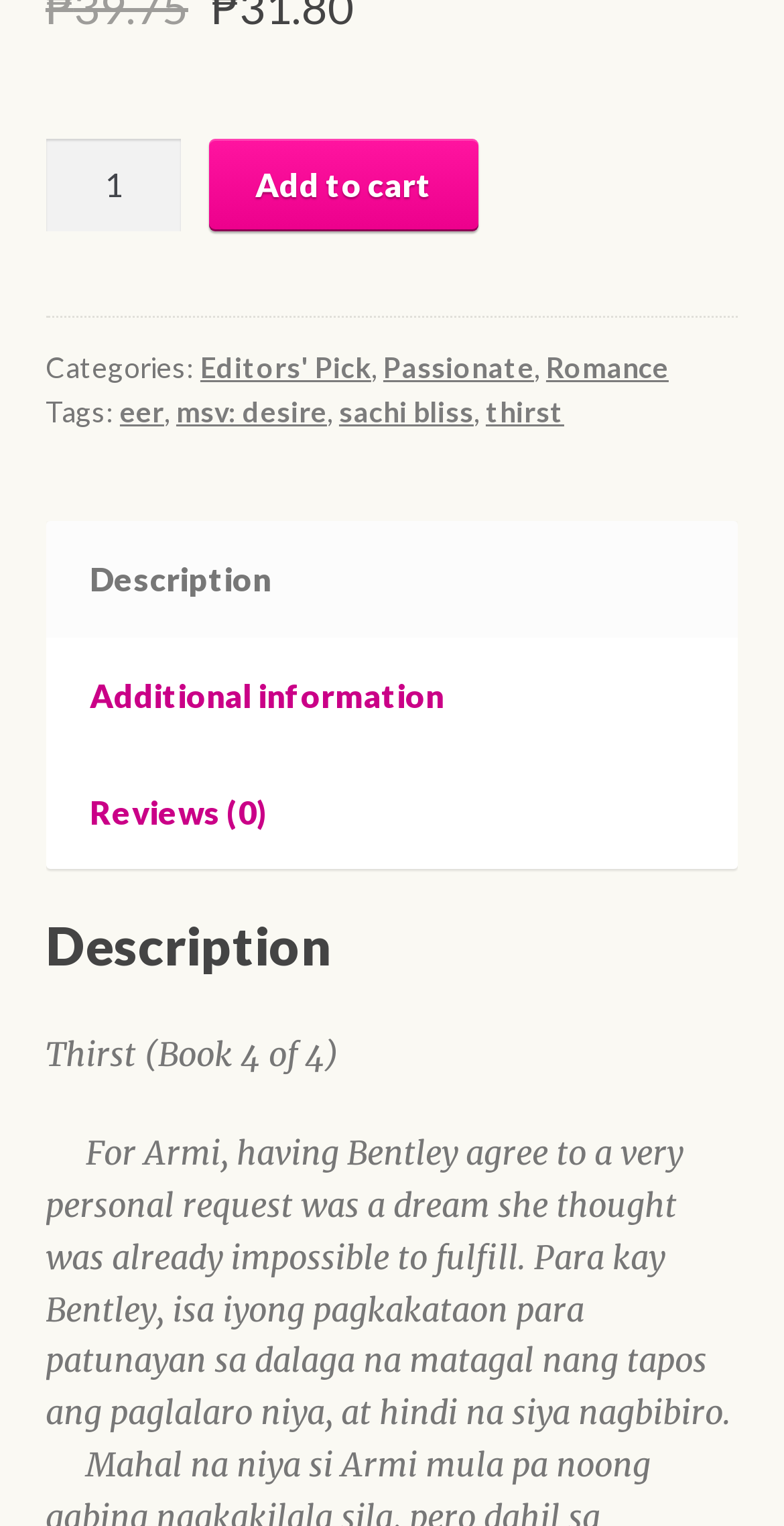Using the element description provided, determine the bounding box coordinates in the format (top-left x, top-left y, bottom-right x, bottom-right y). Ensure that all values are floating point numbers between 0 and 1. Element description: Add to cart

[0.268, 0.091, 0.609, 0.151]